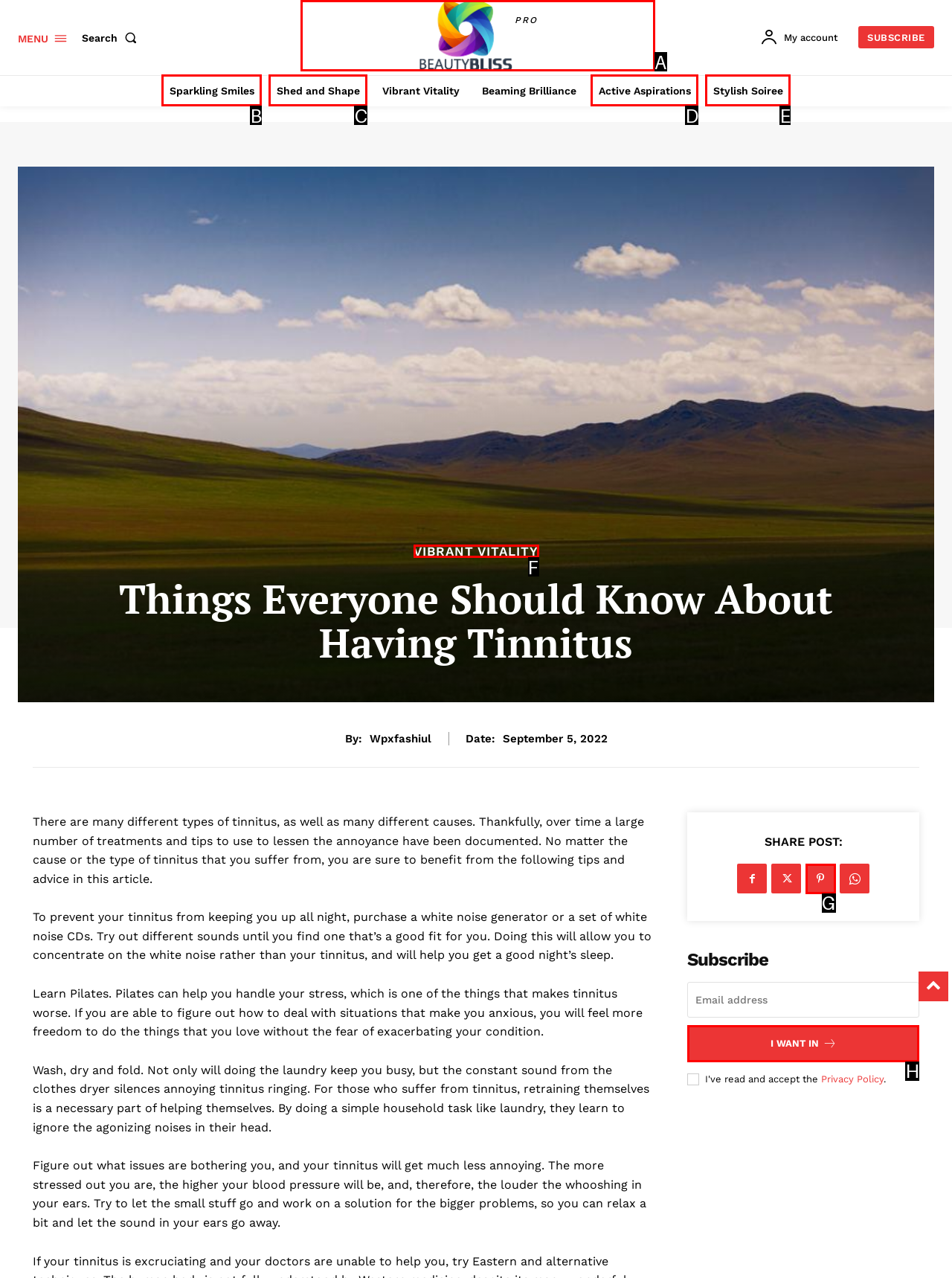Choose the HTML element that aligns with the description: I want in. Indicate your choice by stating the letter.

H